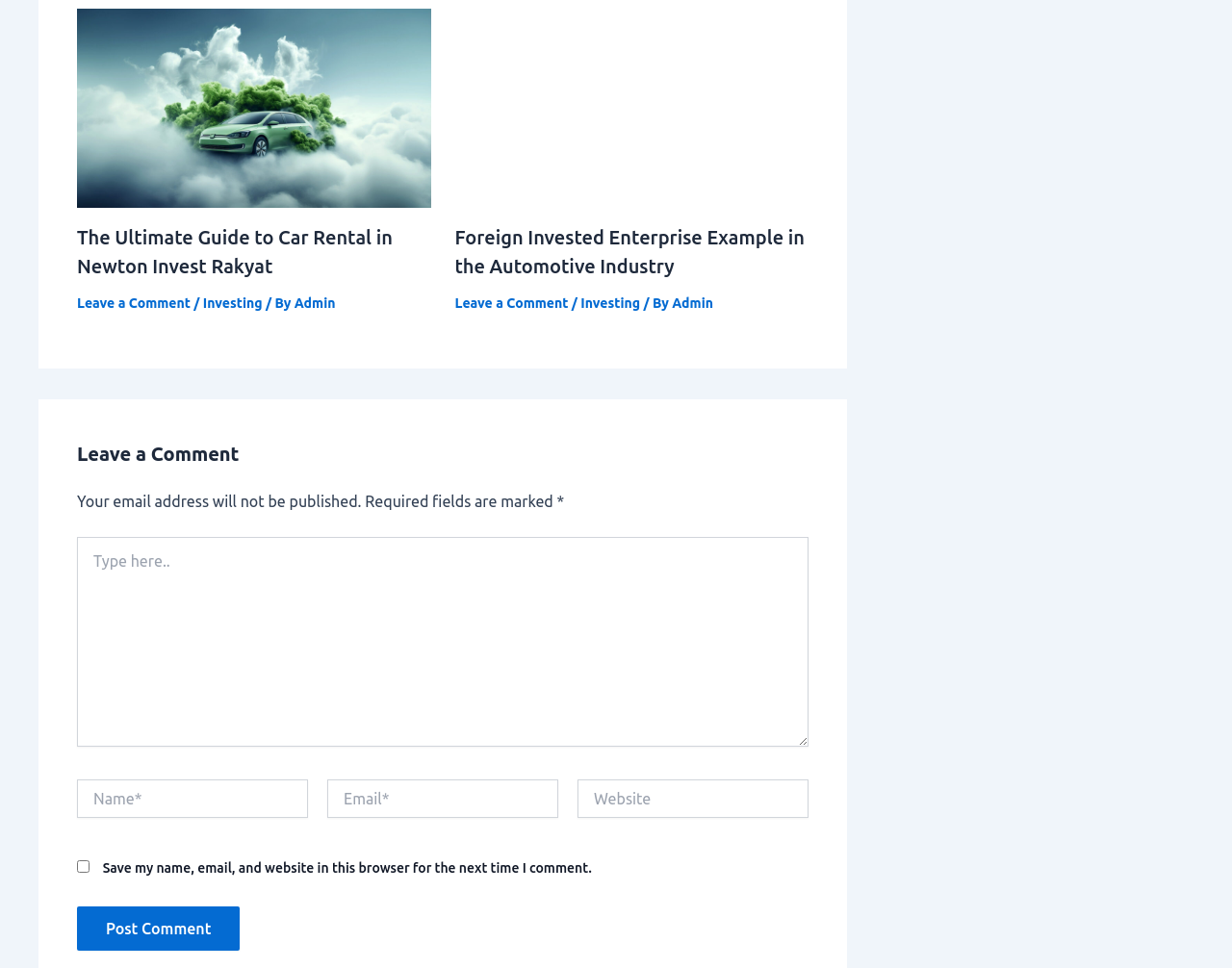Identify the bounding box for the UI element that is described as follows: "Investing".

[0.471, 0.305, 0.52, 0.321]